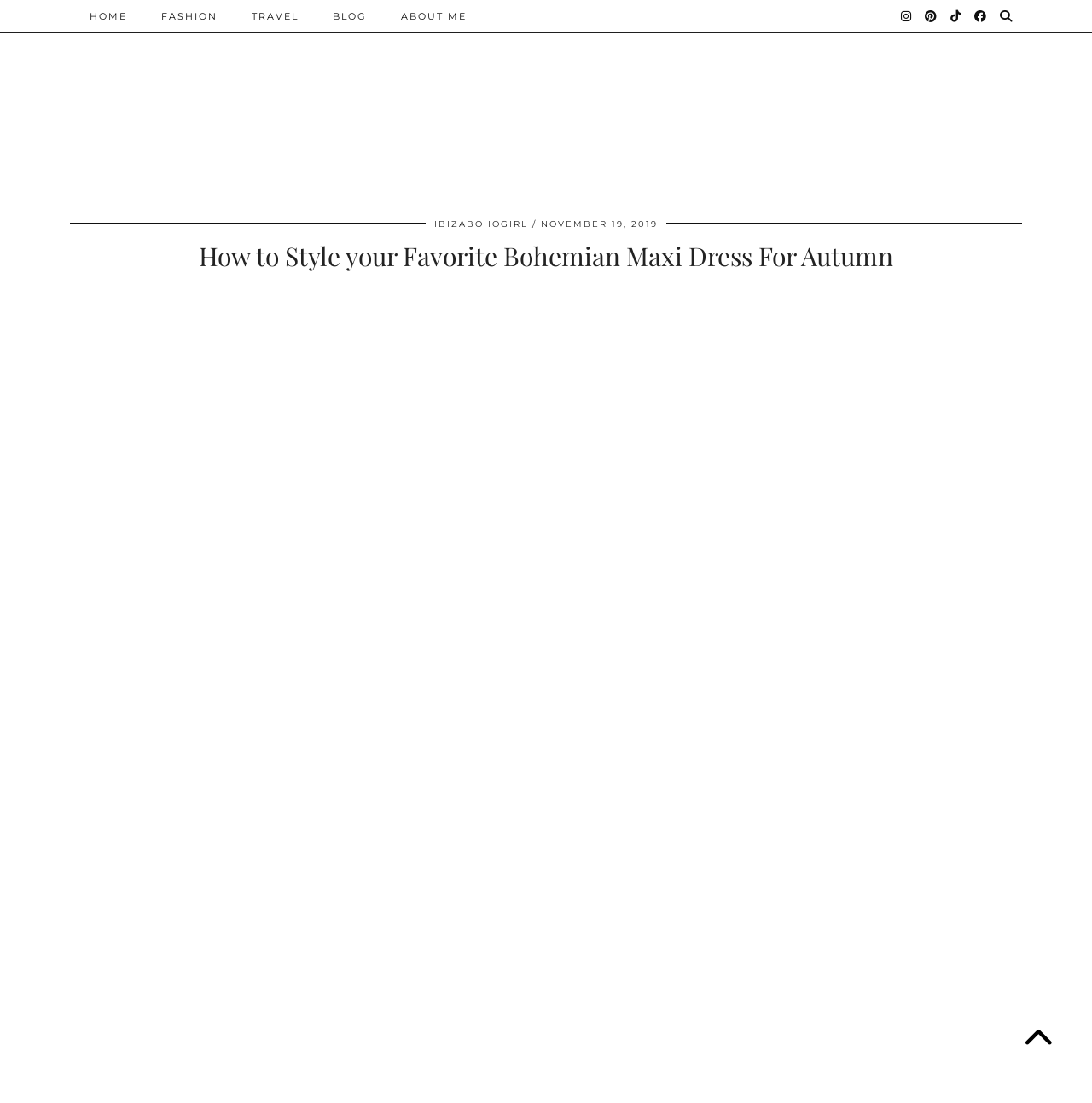Can you find the bounding box coordinates for the element that needs to be clicked to execute this instruction: "view bohemian fashion inspiration"? The coordinates should be given as four float numbers between 0 and 1, i.e., [left, top, right, bottom].

[0.289, 0.029, 0.43, 0.051]